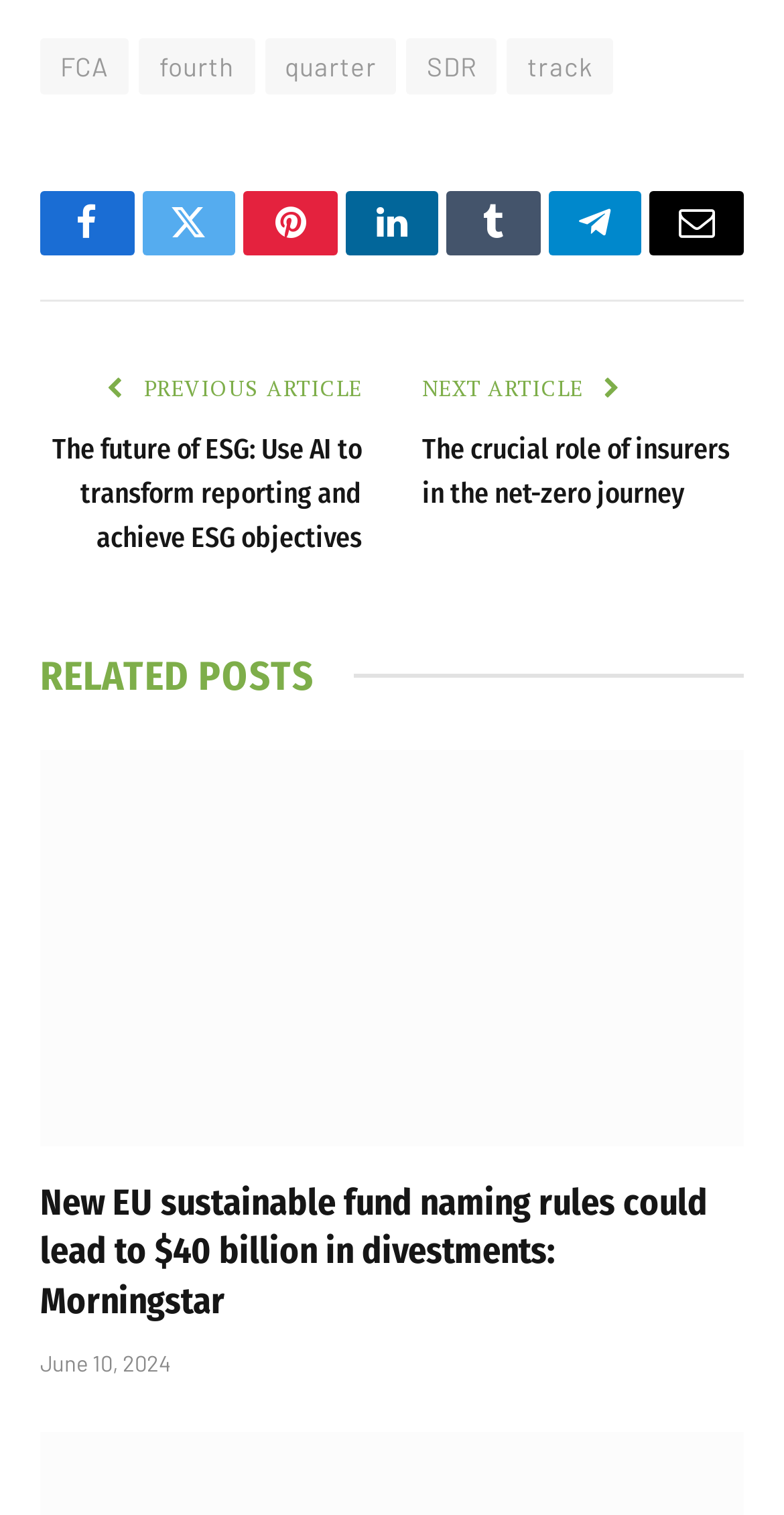Locate the bounding box of the UI element described in the following text: "quarter".

[0.337, 0.025, 0.506, 0.063]